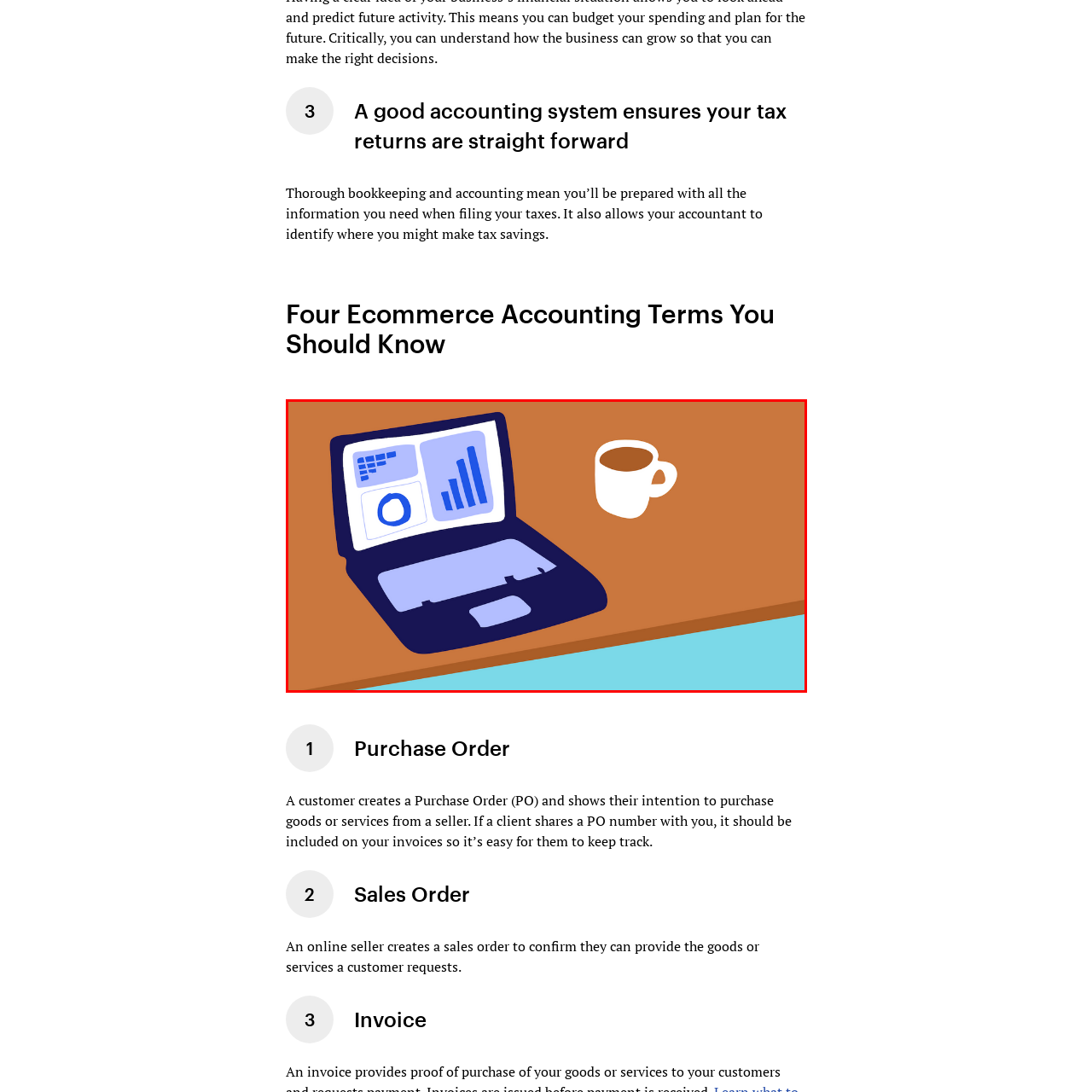What is the dominant tone of the background?
Inspect the image enclosed by the red bounding box and elaborate on your answer with as much detail as possible based on the visual cues.

The background of the image features a subtle aqua tone, which harmoniously contrasts with the earthy tones of the wooden table, creating a calming environment for productivity.